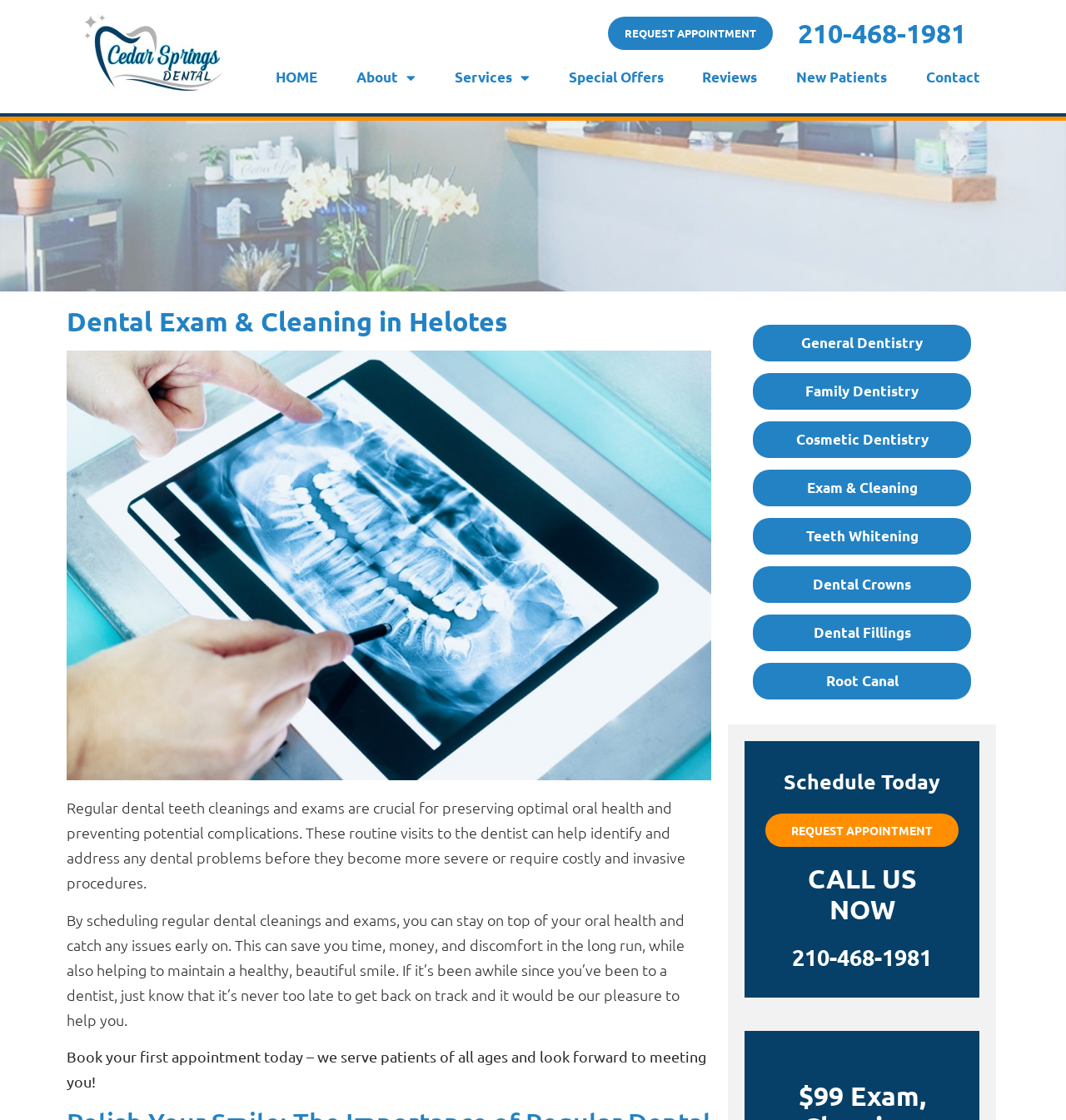Identify the bounding box coordinates of the region that needs to be clicked to carry out this instruction: "Learn about dental exam and cleaning services". Provide these coordinates as four float numbers ranging from 0 to 1, i.e., [left, top, right, bottom].

[0.706, 0.419, 0.911, 0.452]